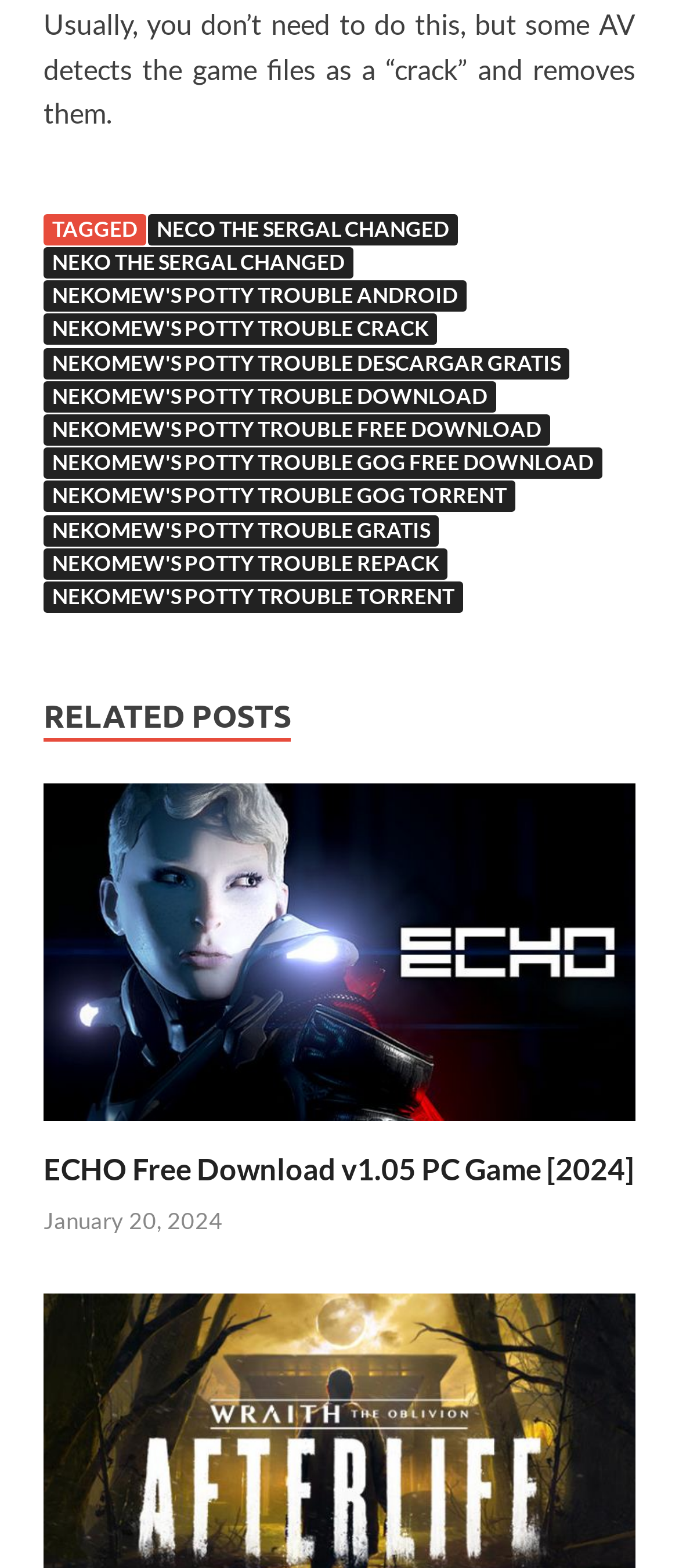Answer the question briefly using a single word or phrase: 
What is the purpose of the links in the footer section?

Download or access games